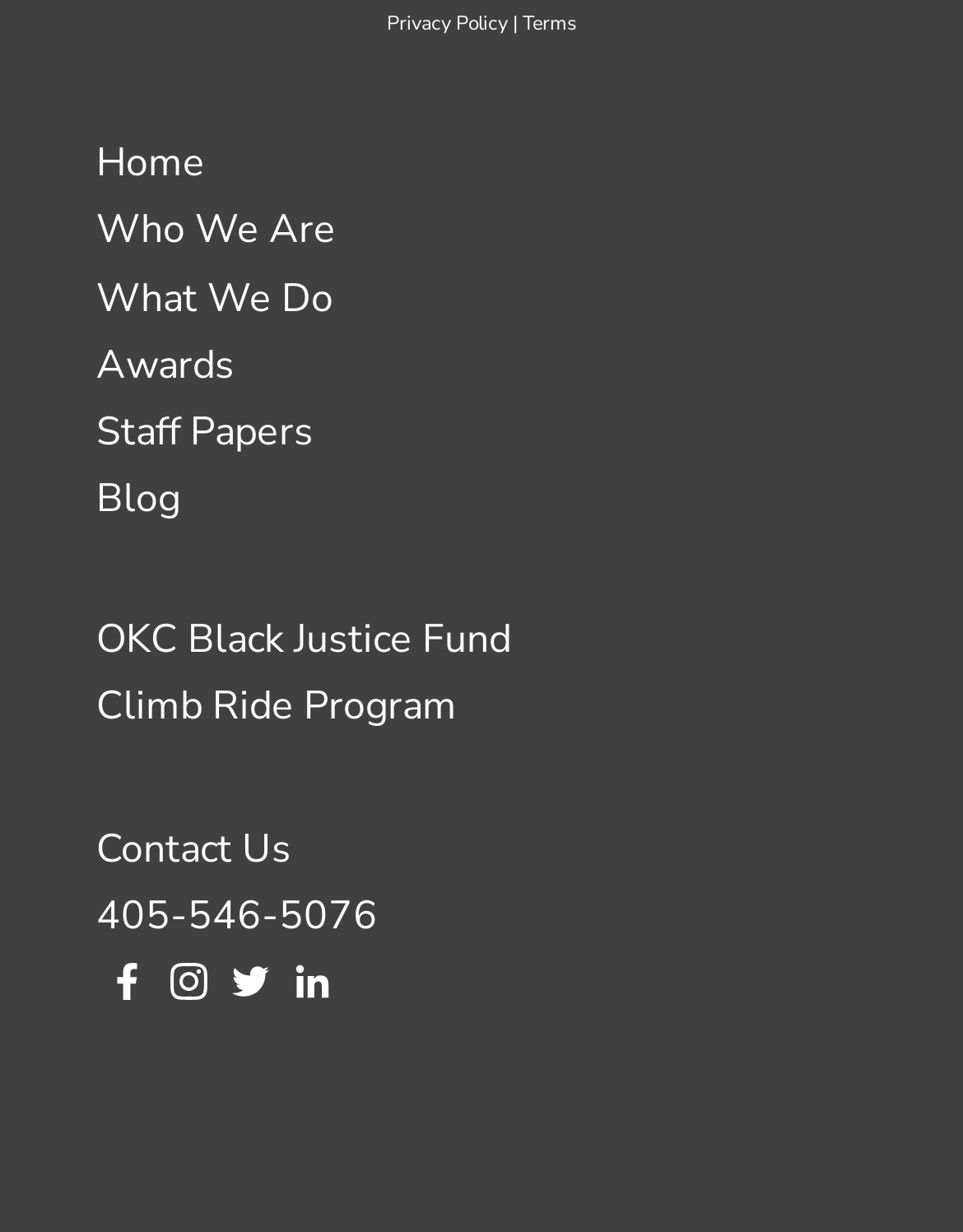Locate the bounding box coordinates of the element that should be clicked to execute the following instruction: "Contact Vision Challenge".

None